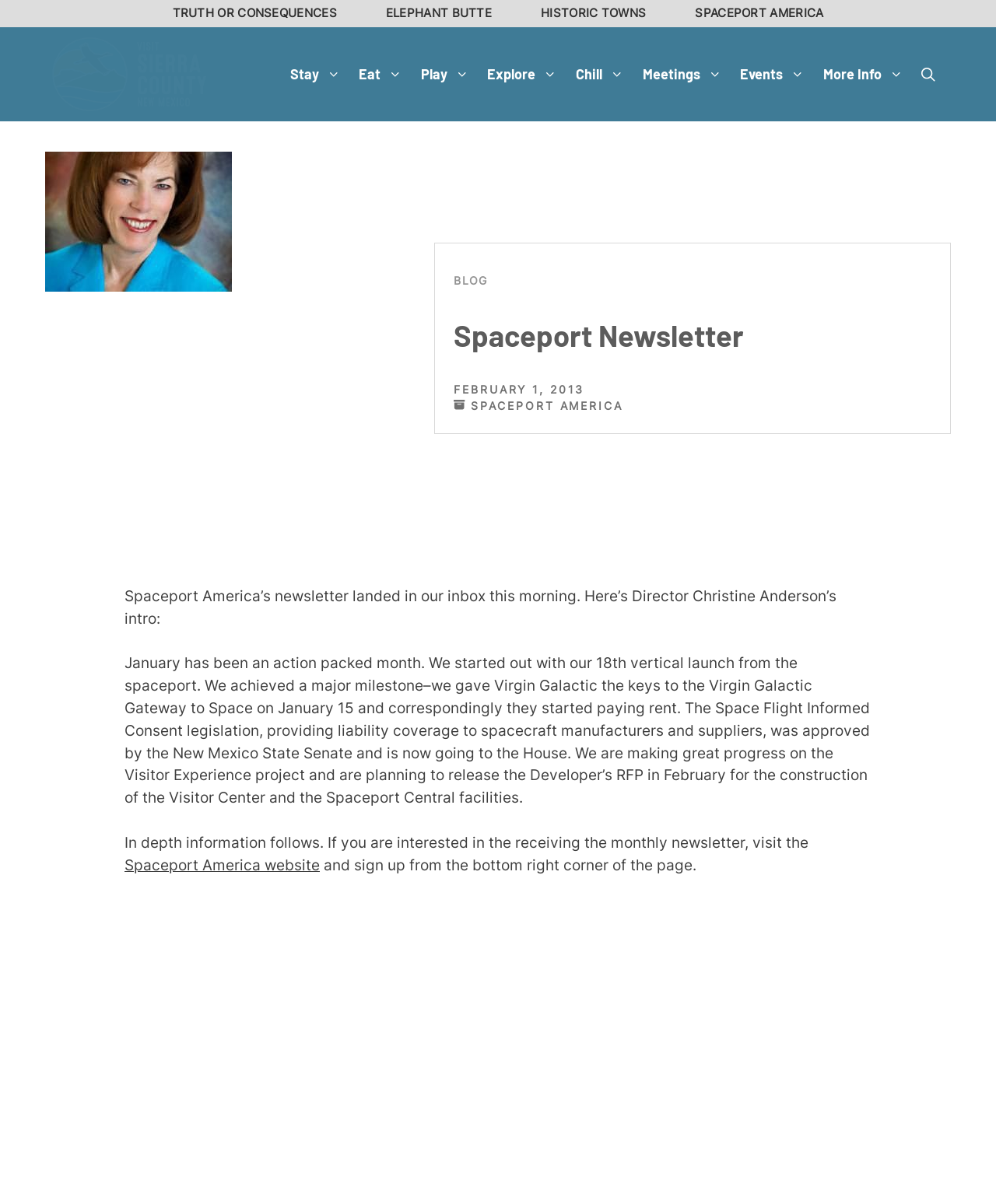Determine the bounding box coordinates of the UI element described below. Use the format (top-left x, top-left y, bottom-right x, bottom-right y) with floating point numbers between 0 and 1: More Info

[0.817, 0.049, 0.916, 0.075]